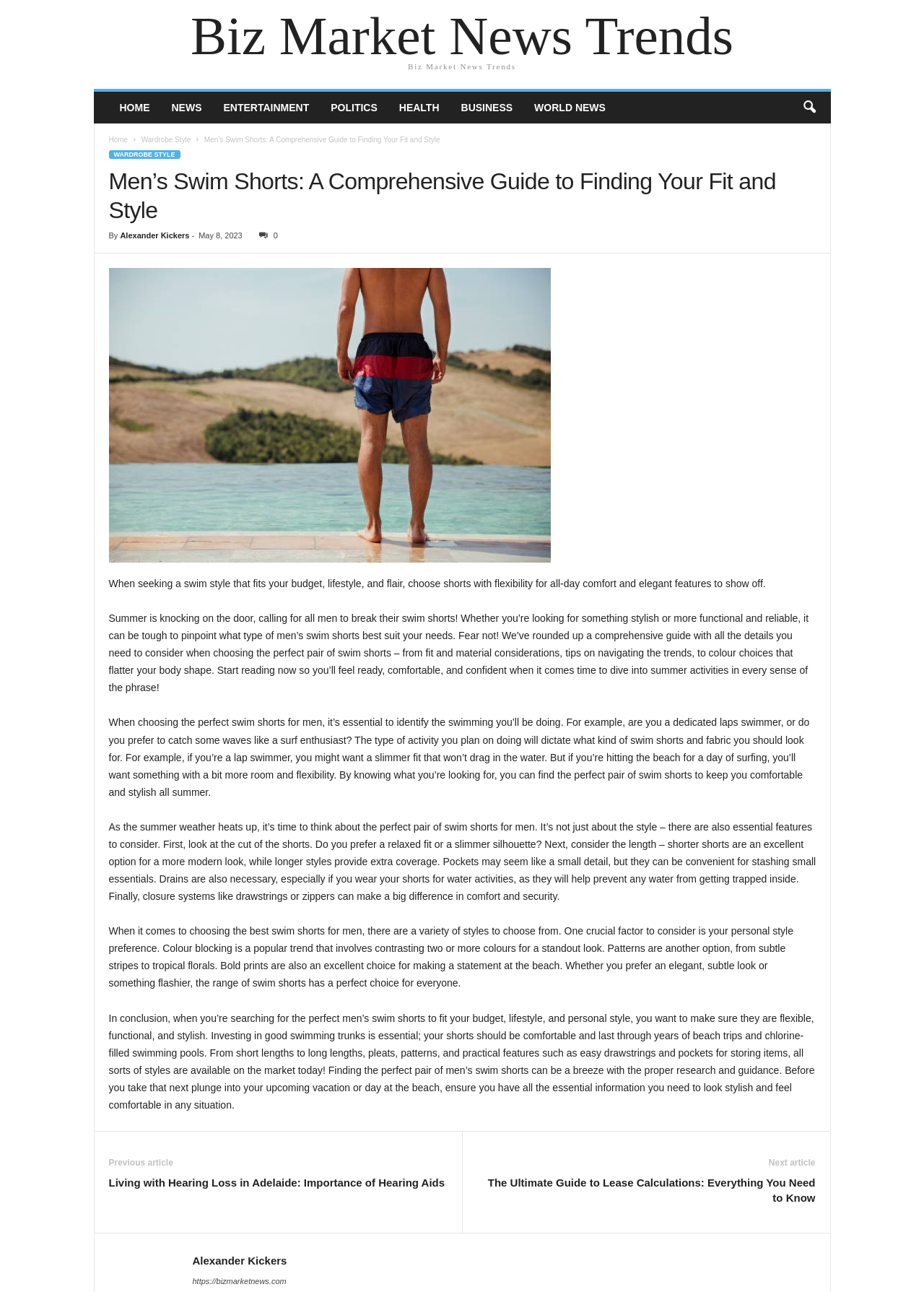Please find the bounding box coordinates of the section that needs to be clicked to achieve this instruction: "Click the 'THE INVESTOR' link".

None